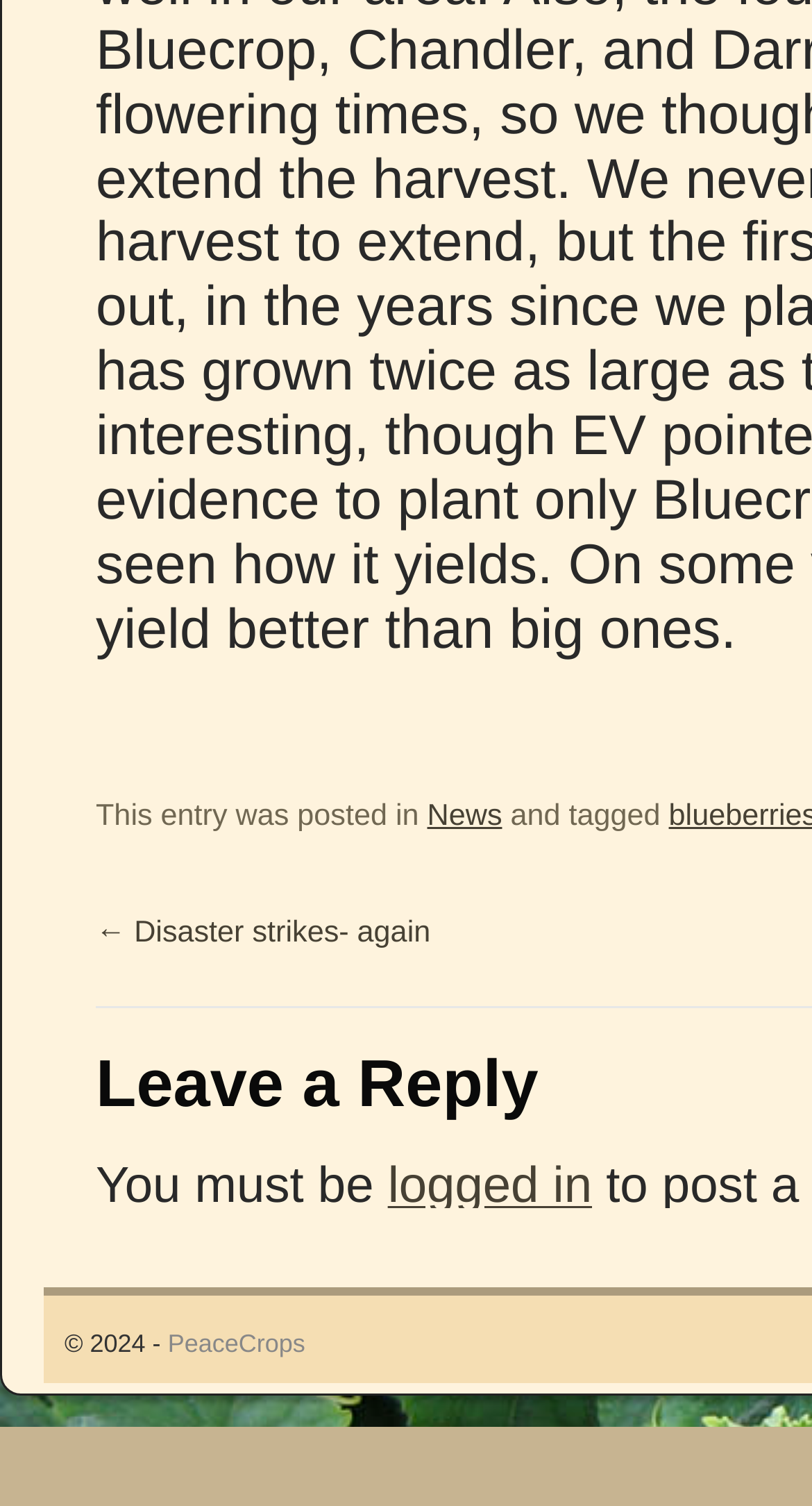What is the name of the website?
From the screenshot, supply a one-word or short-phrase answer.

PeaceCrops